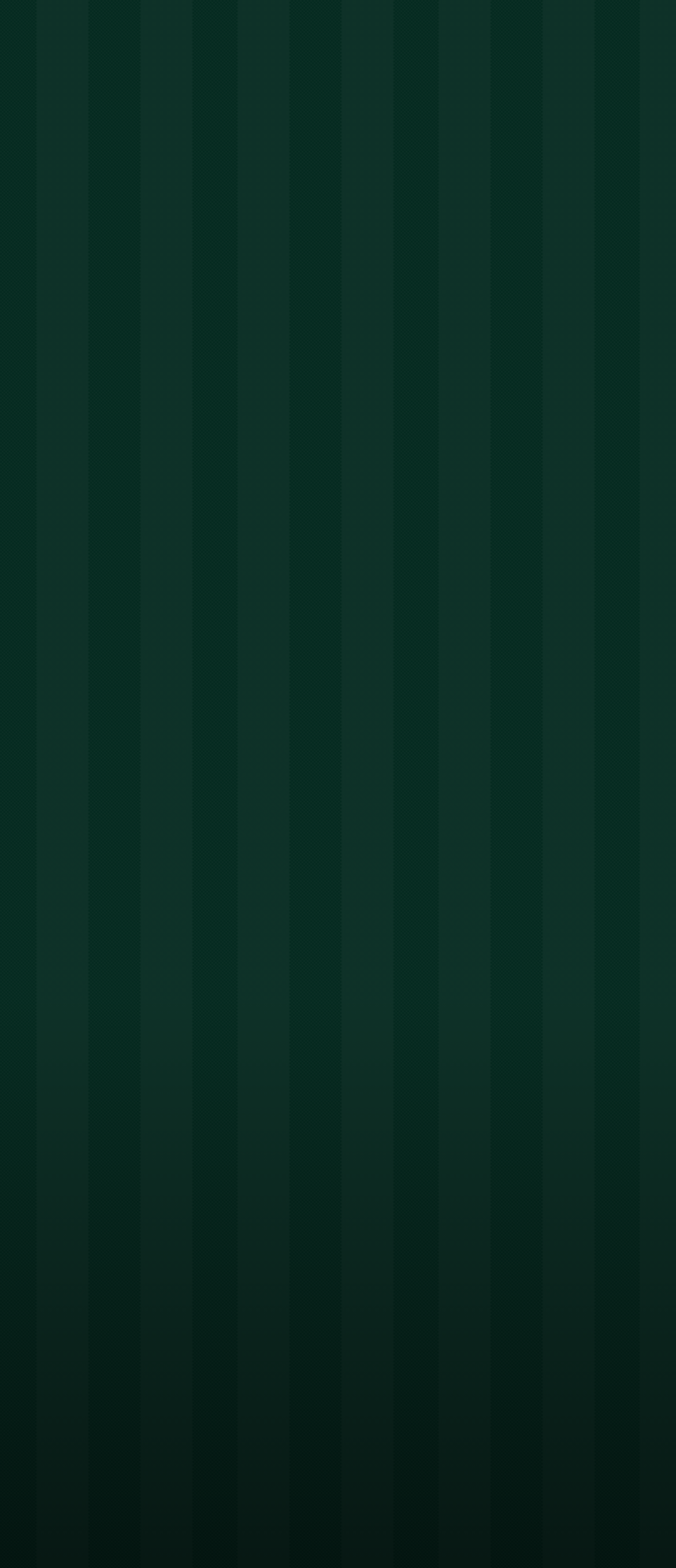Using the webpage screenshot, find the UI element described by May 2014. Provide the bounding box coordinates in the format (top-left x, top-left y, bottom-right x, bottom-right y), ensuring all values are floating point numbers between 0 and 1.

[0.05, 0.615, 0.258, 0.639]